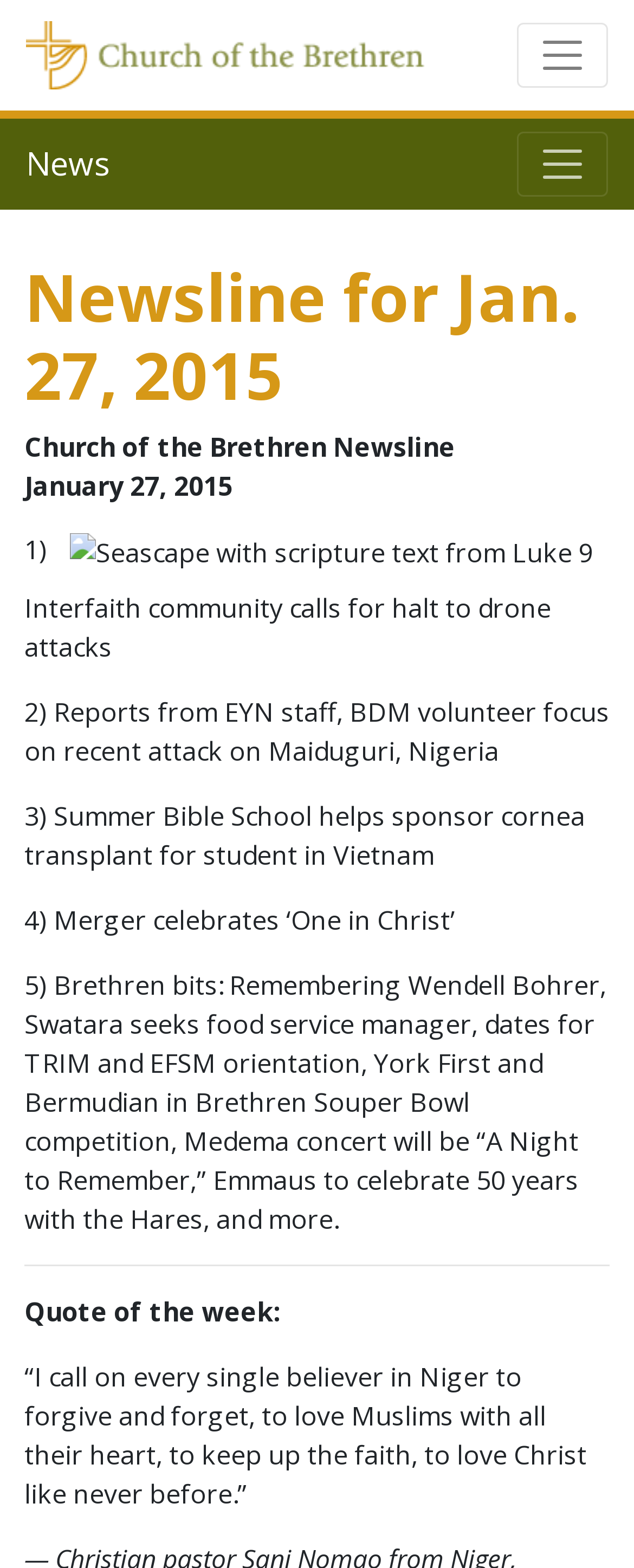Use a single word or phrase to answer the question: 
What is the image description above the news items?

Seascape with scripture text from Luke 9